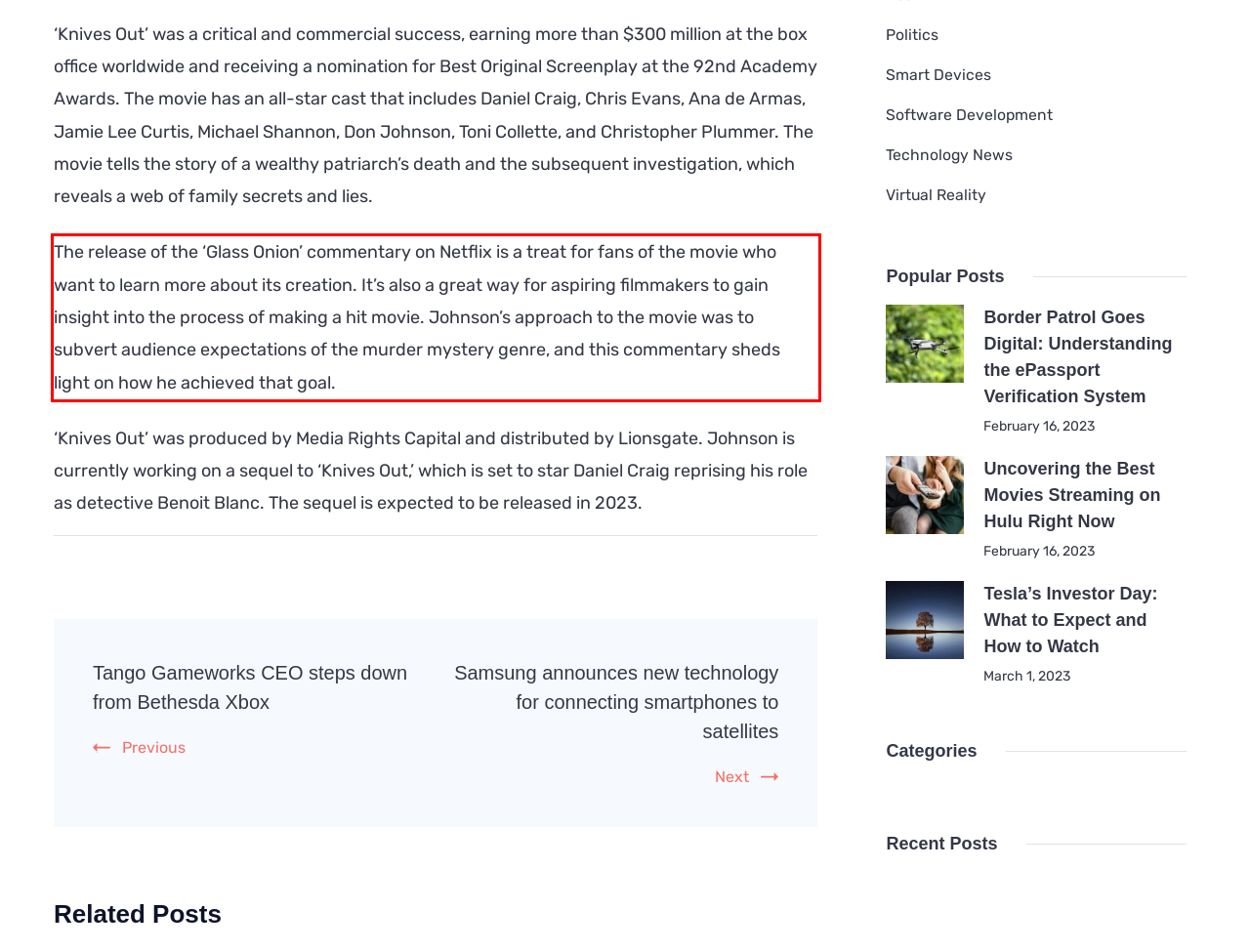Please take the screenshot of the webpage, find the red bounding box, and generate the text content that is within this red bounding box.

The release of the ‘Glass Onion’ commentary on Netflix is a treat for fans of the movie who want to learn more about its creation. It’s also a great way for aspiring filmmakers to gain insight into the process of making a hit movie. Johnson’s approach to the movie was to subvert audience expectations of the murder mystery genre, and this commentary sheds light on how he achieved that goal.